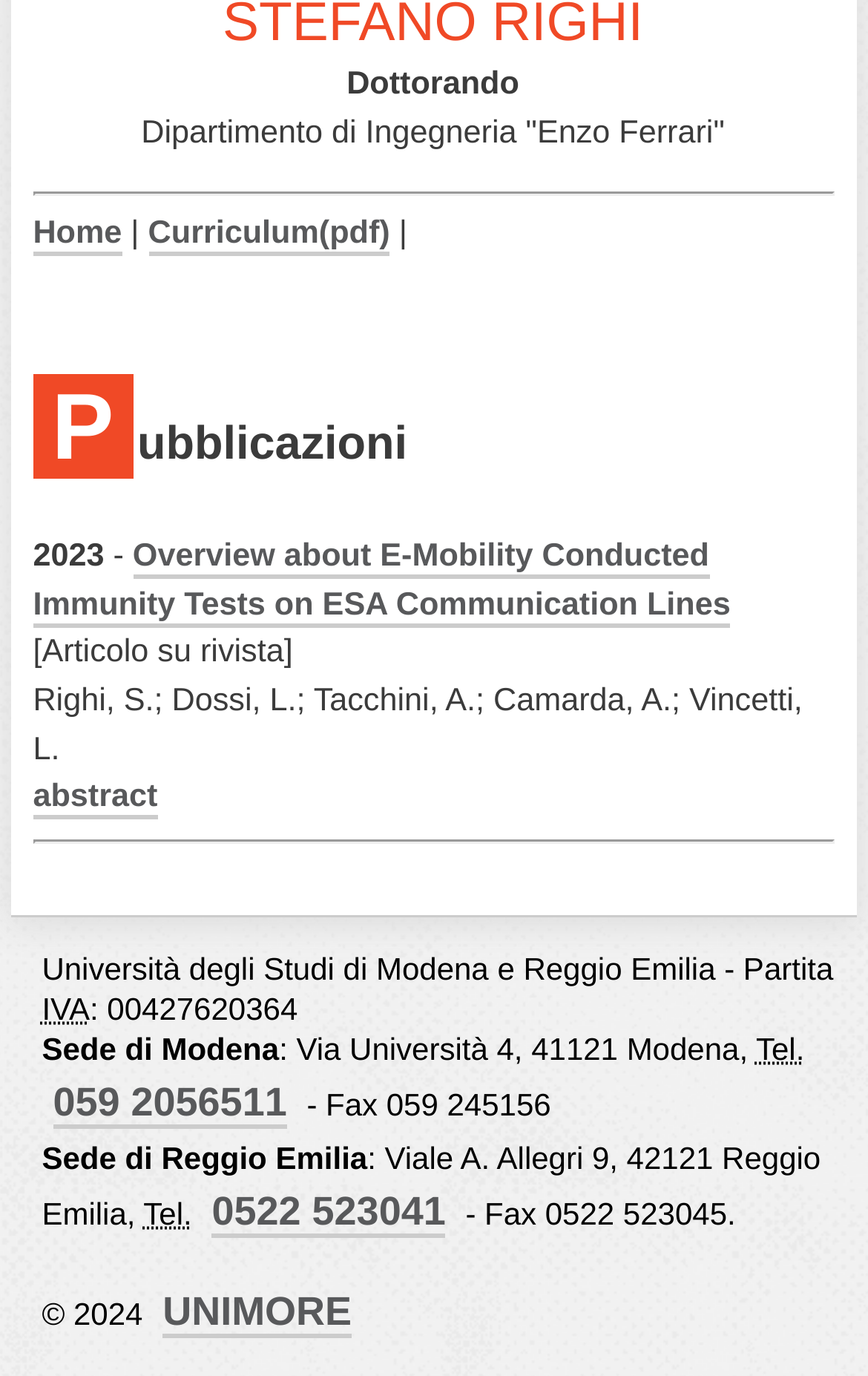Using the format (top-left x, top-left y, bottom-right x, bottom-right y), and given the element description, identify the bounding box coordinates within the screenshot: Home

[0.038, 0.157, 0.14, 0.186]